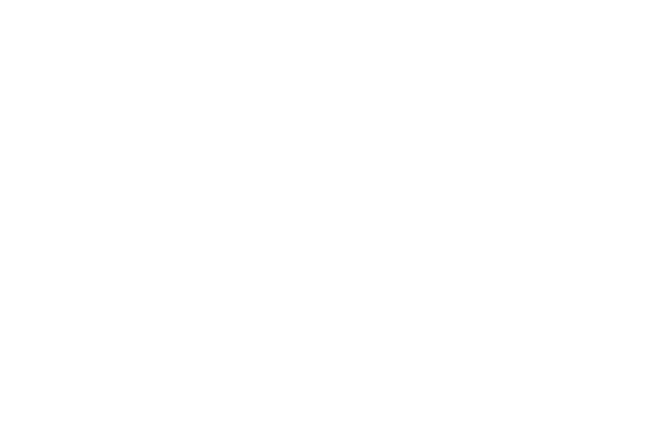Detail every significant feature and component of the image.

The image features the logotype for "onefinestay," a luxury vacation rental service. The logo embodies a sleek and modern design, reflecting the high-end nature of the brand. Positioned prominently, it serves as a visual centerpiece on the webpage, aimed at capturing the attention of potential renters seeking upscale accommodations in desirable locations. The imagery and branding resonate with the company’s focus on providing exceptional hospitality and exclusive experiences for discerning travelers, enhancing the overall appeal of the site.